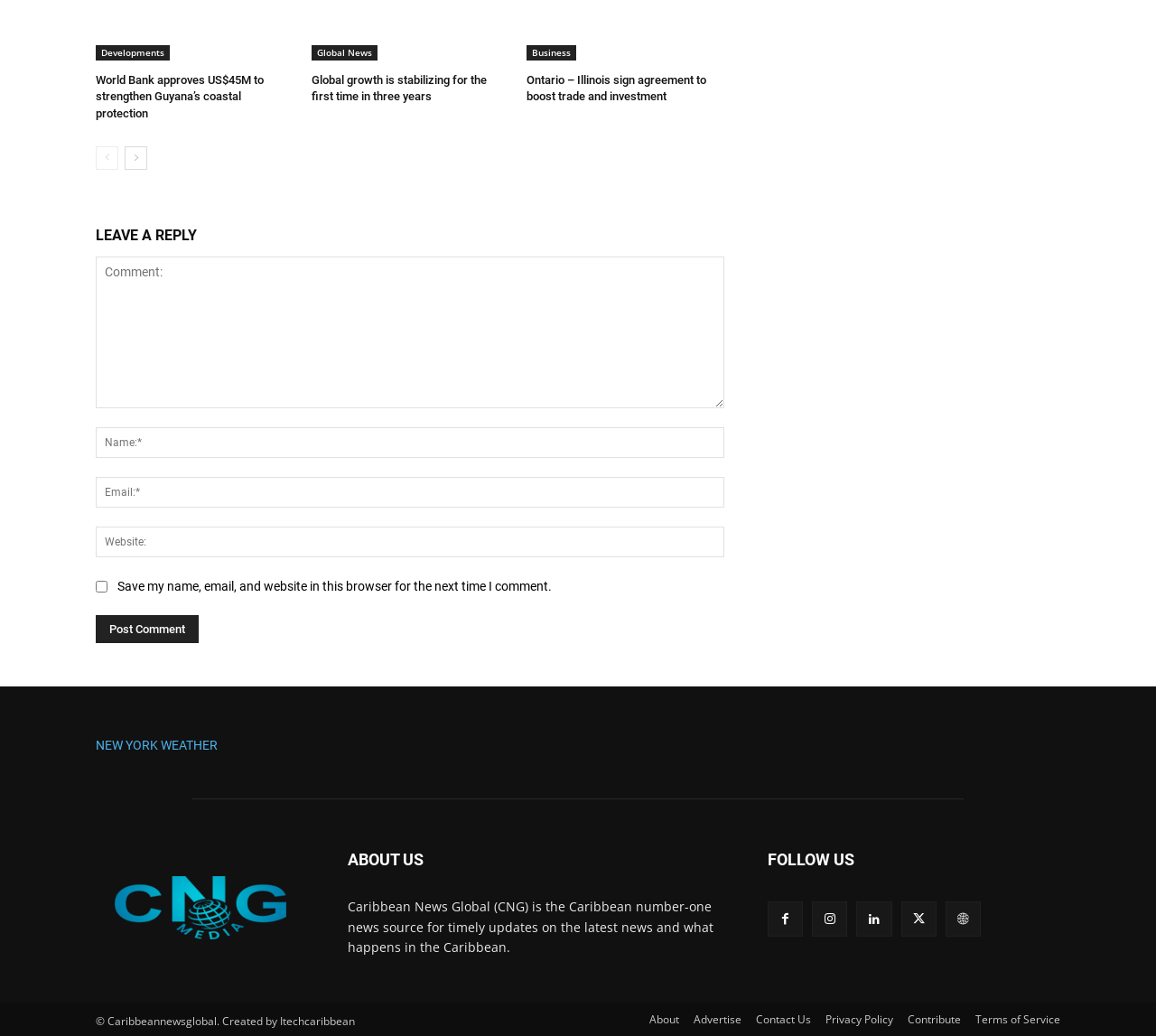What is the topic of the first news article?
Answer with a single word or phrase by referring to the visual content.

World Bank approves US$45M